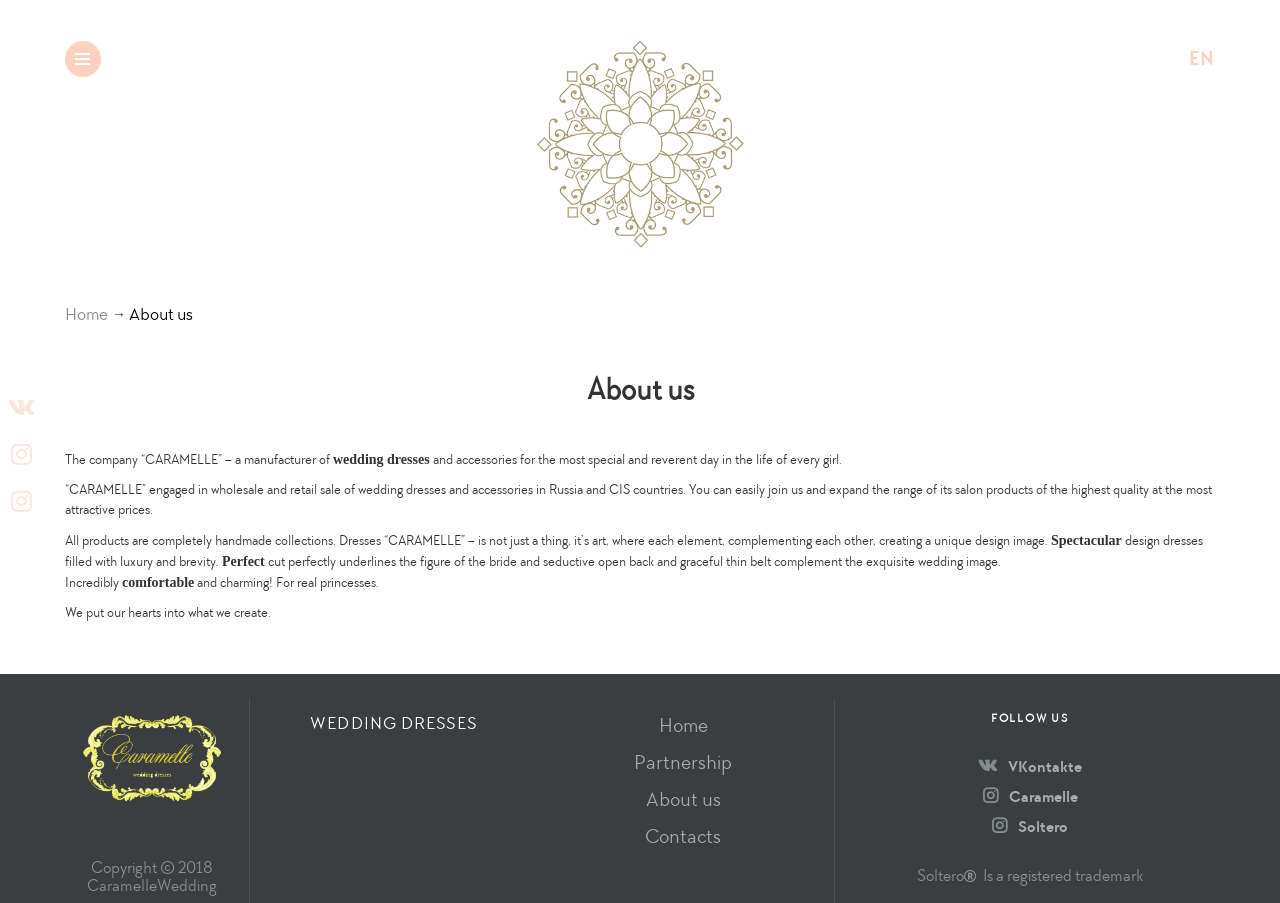Please identify the bounding box coordinates of the clickable region that I should interact with to perform the following instruction: "view sash window installation jobs near Wilmslow". The coordinates should be expressed as four float numbers between 0 and 1, i.e., [left, top, right, bottom].

None